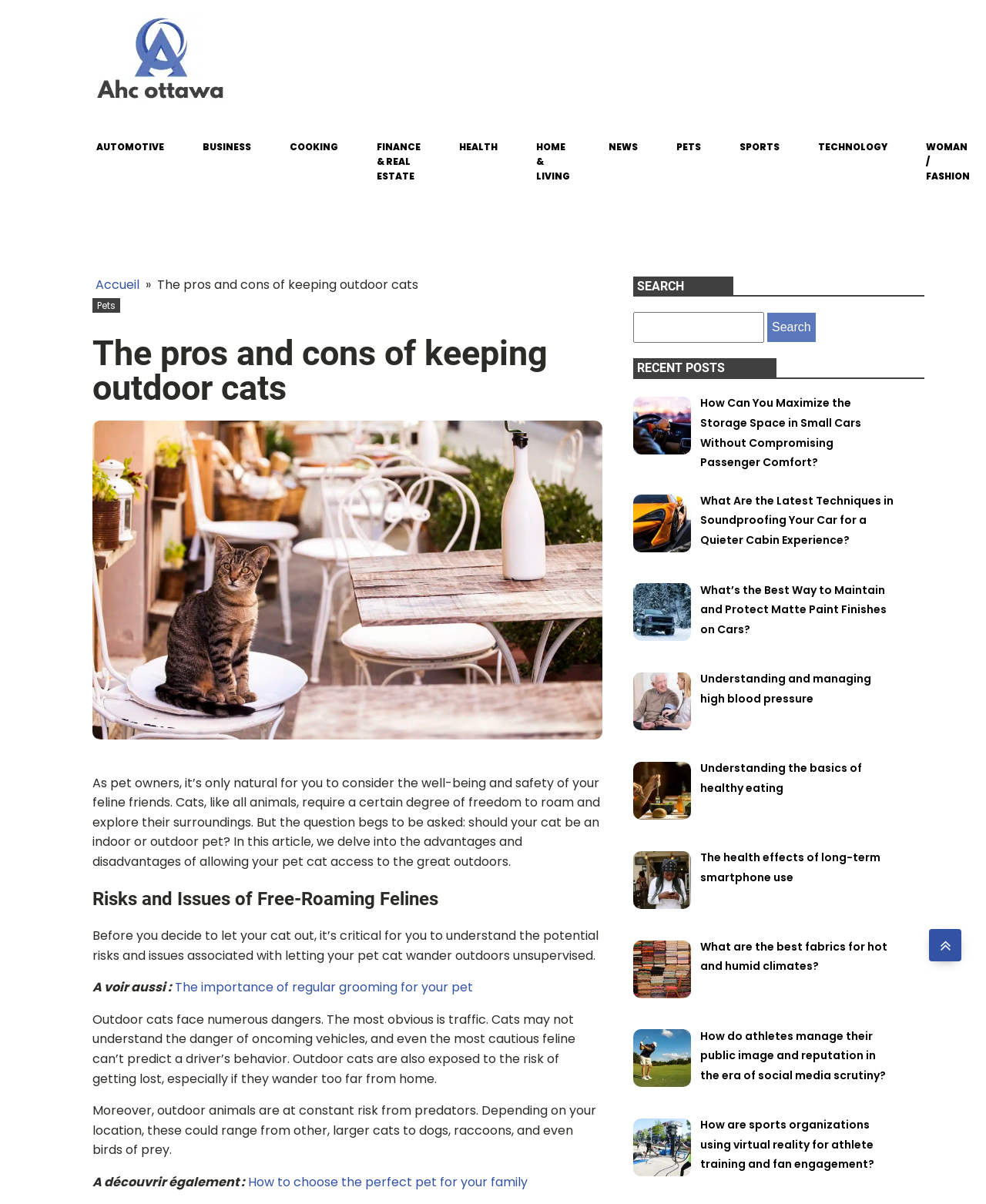What is the purpose of the search bar?
Give a one-word or short-phrase answer derived from the screenshot.

To search for articles